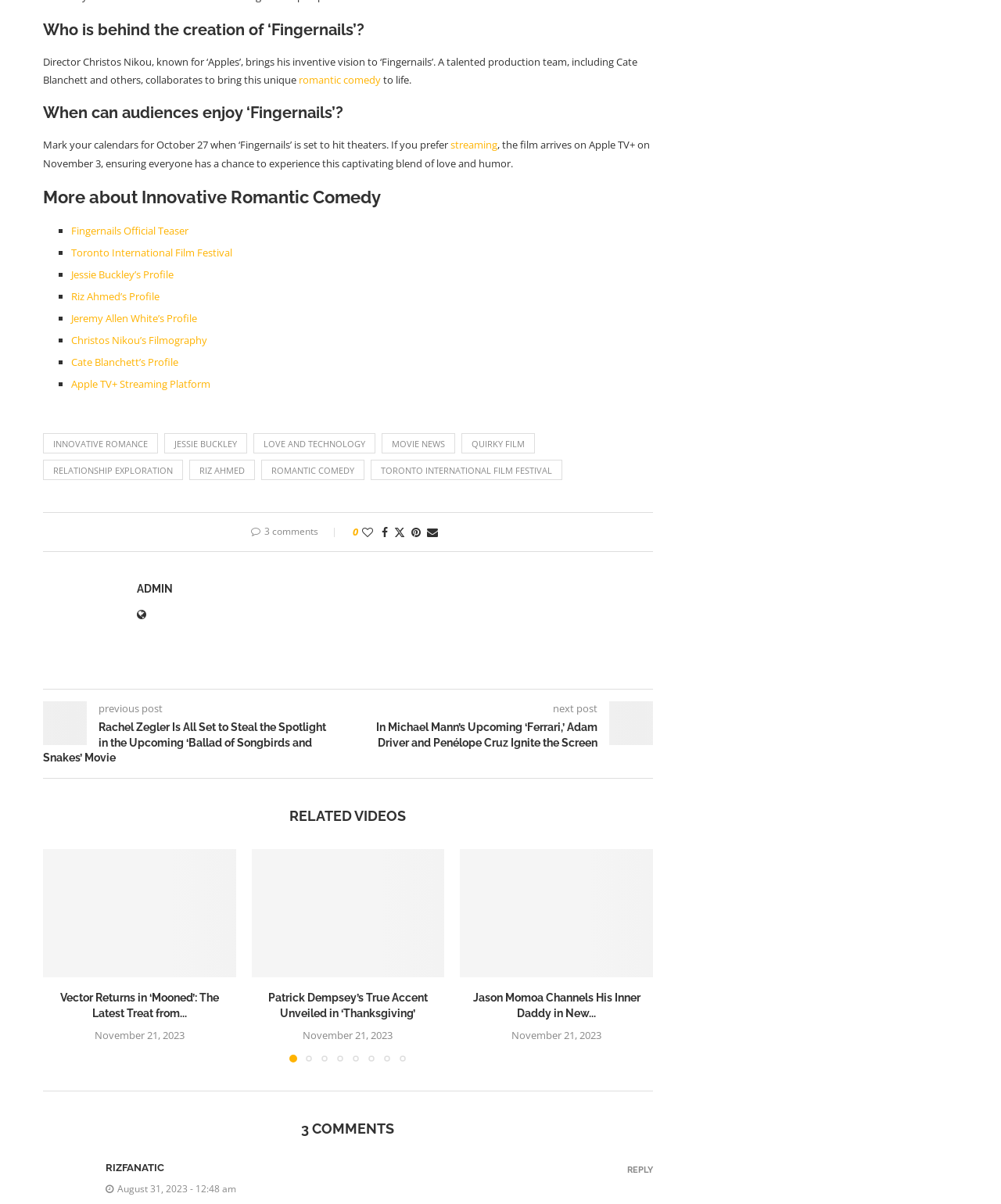Given the webpage screenshot and the description, determine the bounding box coordinates (top-left x, top-left y, bottom-right x, bottom-right y) that define the location of the UI element matching this description: streaming

[0.45, 0.115, 0.497, 0.126]